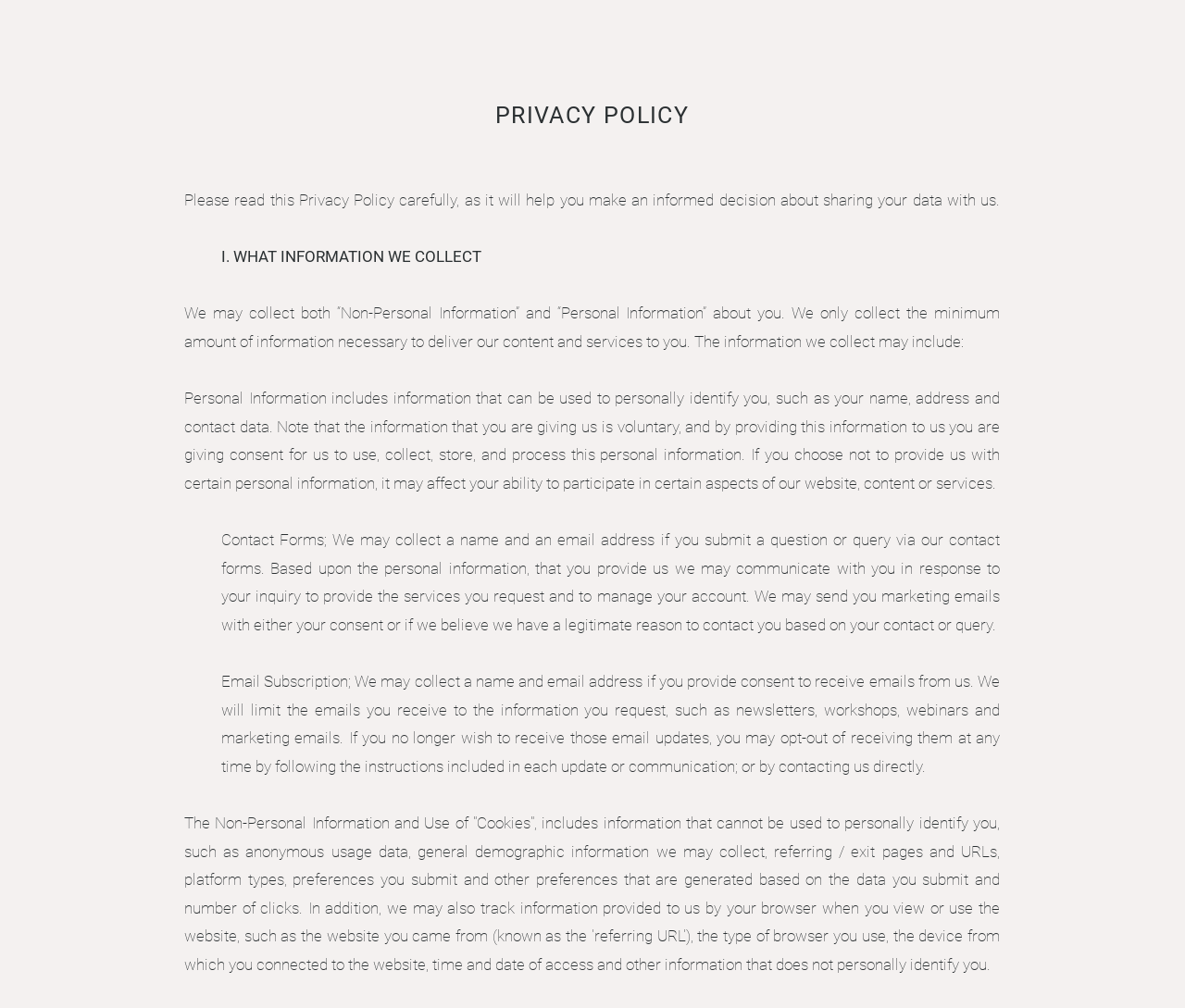Respond with a single word or phrase to the following question:
What happens if users do not provide personal information?

May affect participation in certain aspects